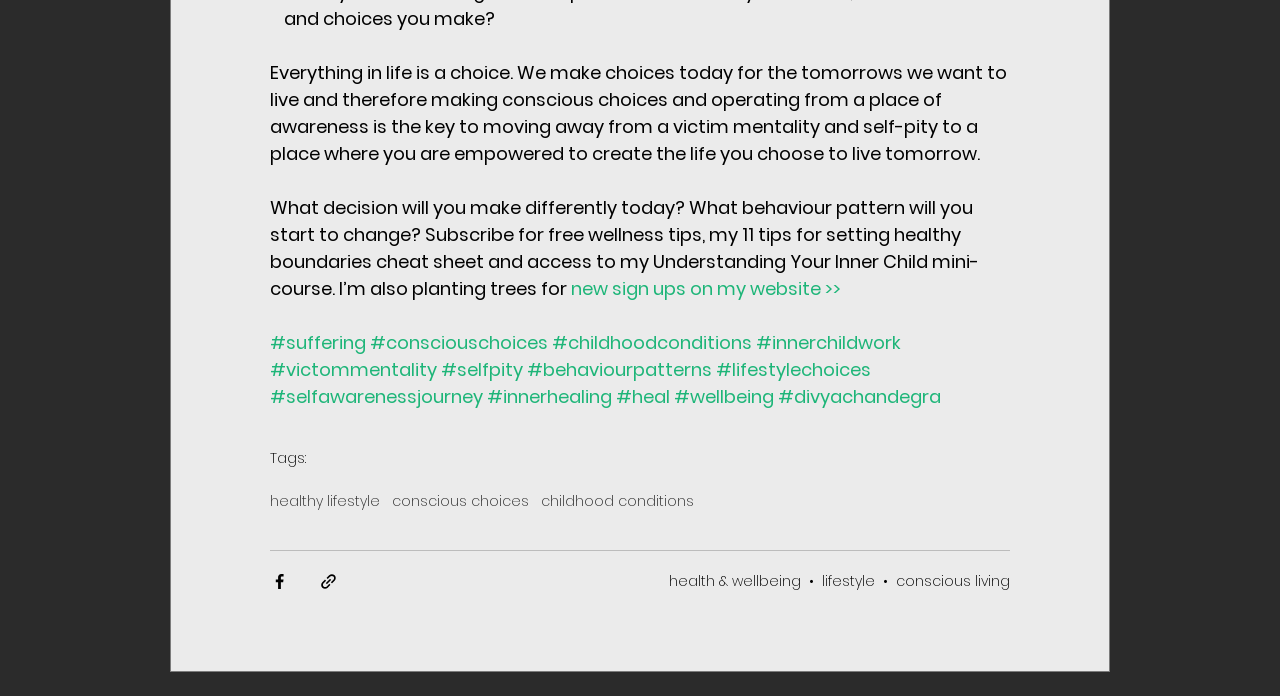Could you indicate the bounding box coordinates of the region to click in order to complete this instruction: "Explore the #consciouschoices tag".

[0.289, 0.474, 0.428, 0.51]